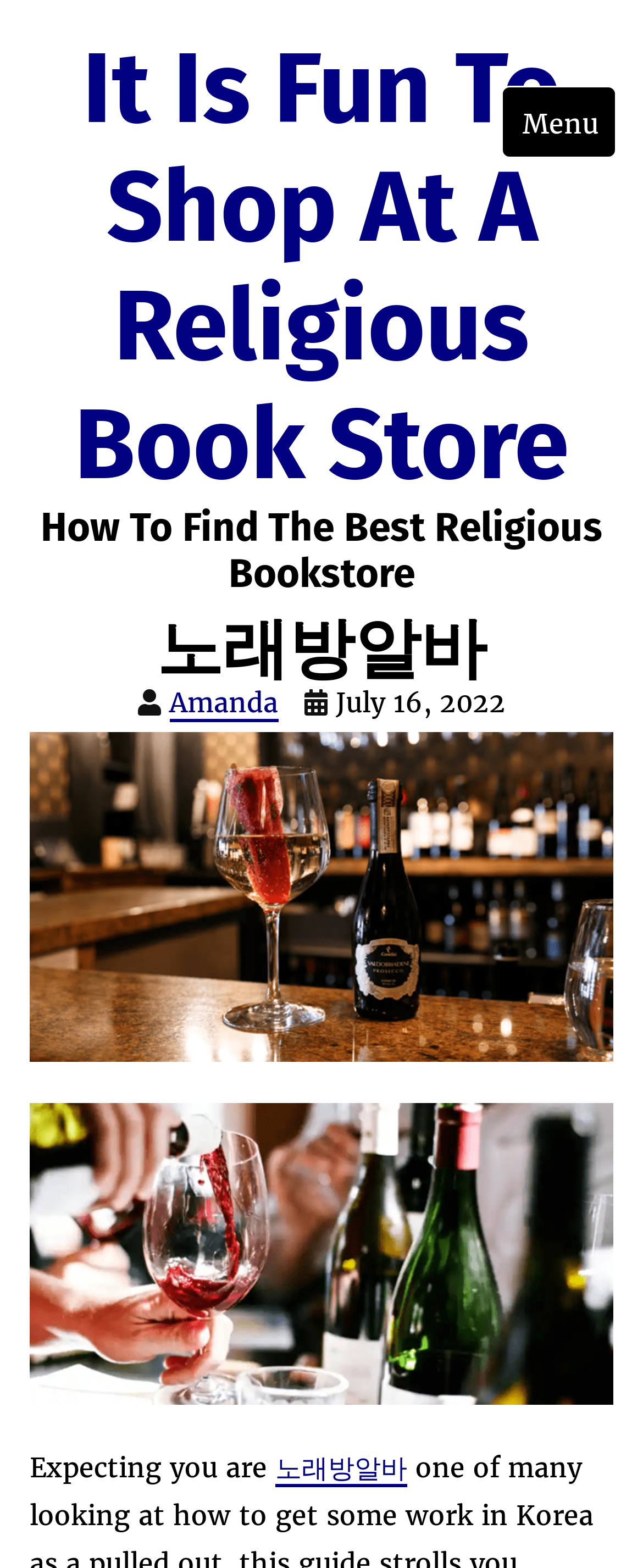Refer to the image and provide an in-depth answer to the question: 
How many headings are there on the webpage?

I counted the number of heading elements on the webpage, and I found two headings: 'It Is Fun To Shop At A Religious Book Store' and 'How To Find The Best Religious Bookstore'.